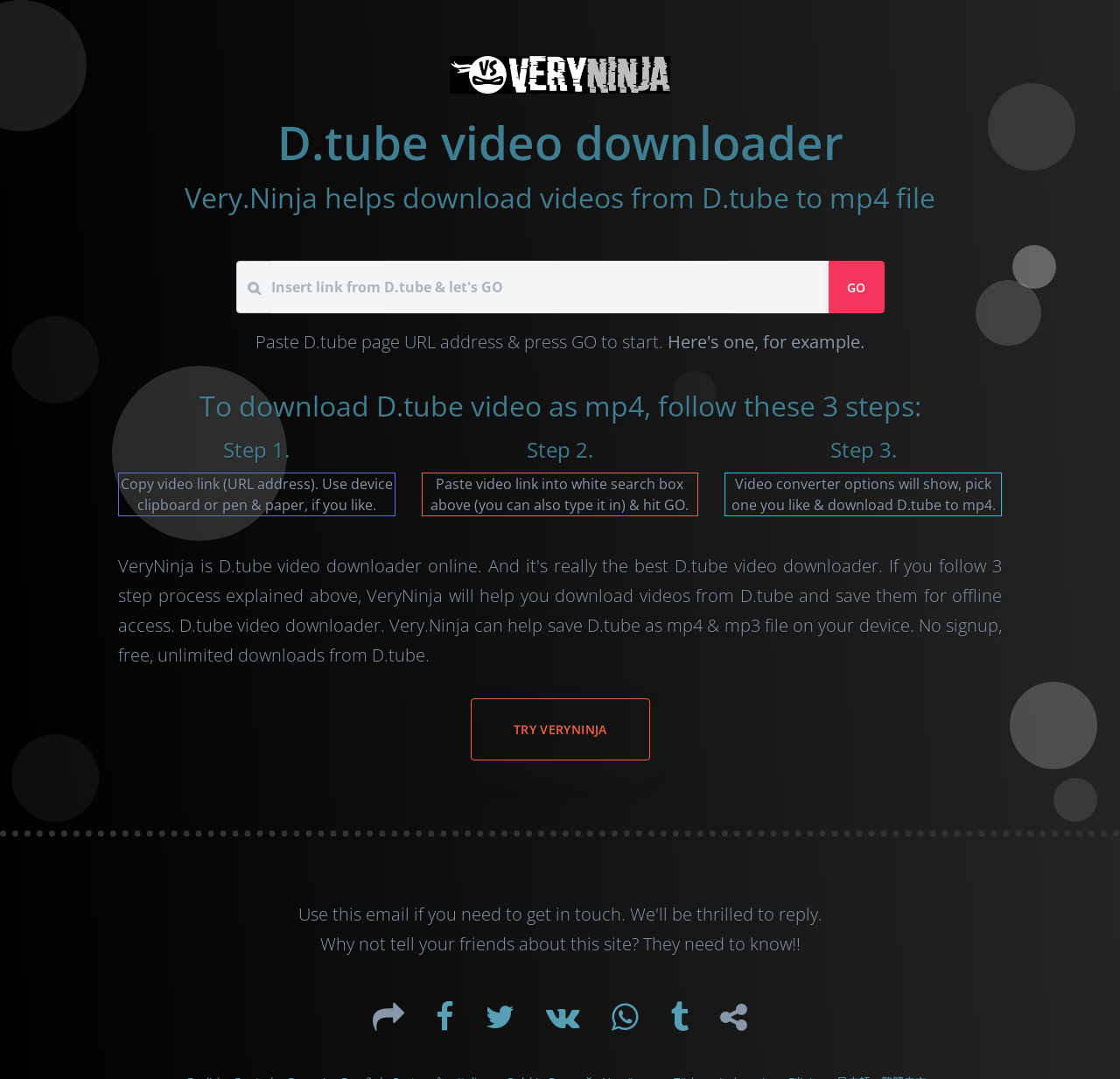Find the bounding box coordinates for the area that must be clicked to perform this action: "Click the 'GO' button".

[0.74, 0.242, 0.789, 0.29]